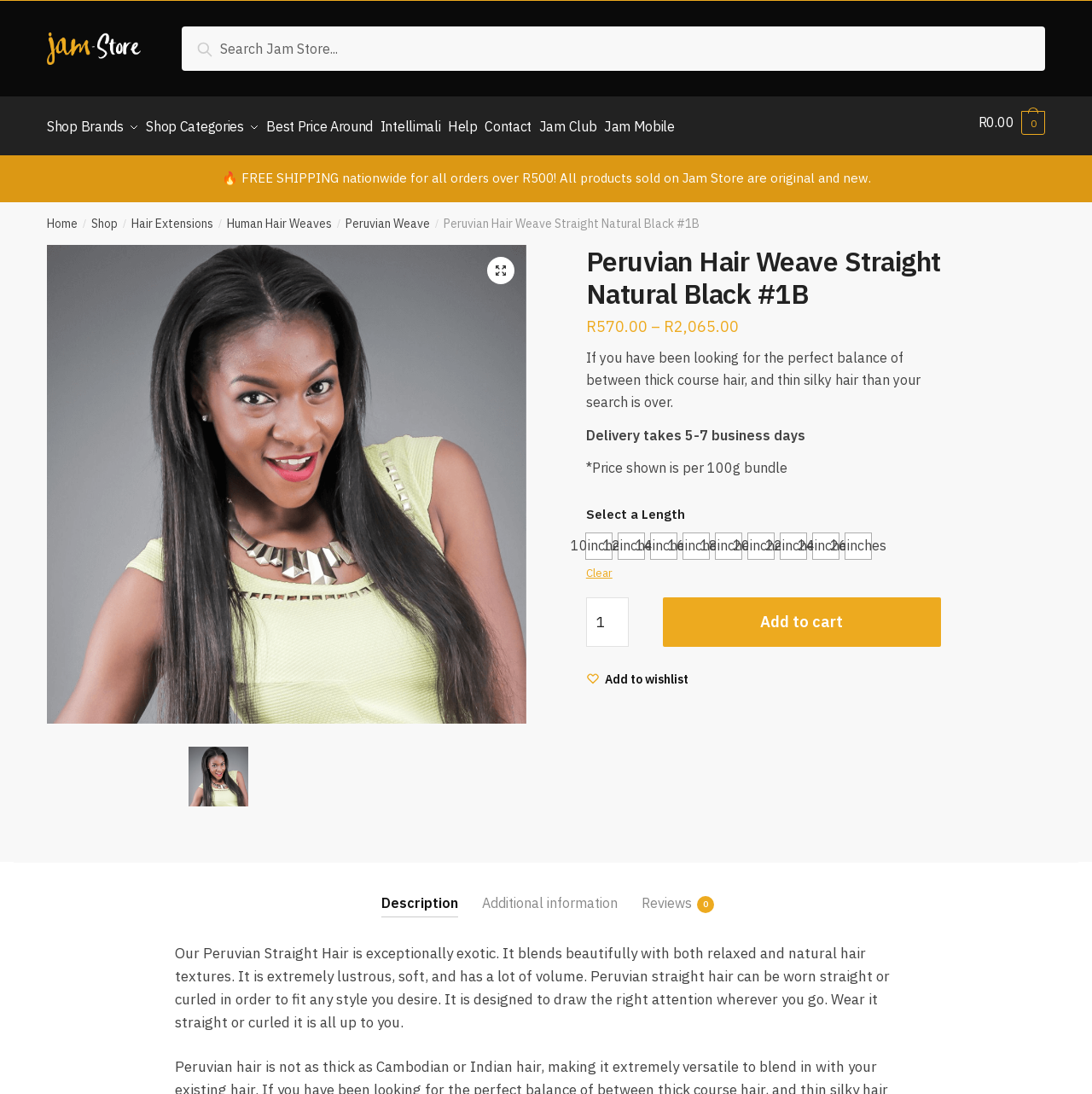Please determine the bounding box coordinates for the element that should be clicked to follow these instructions: "View product description".

[0.349, 0.781, 0.42, 0.83]